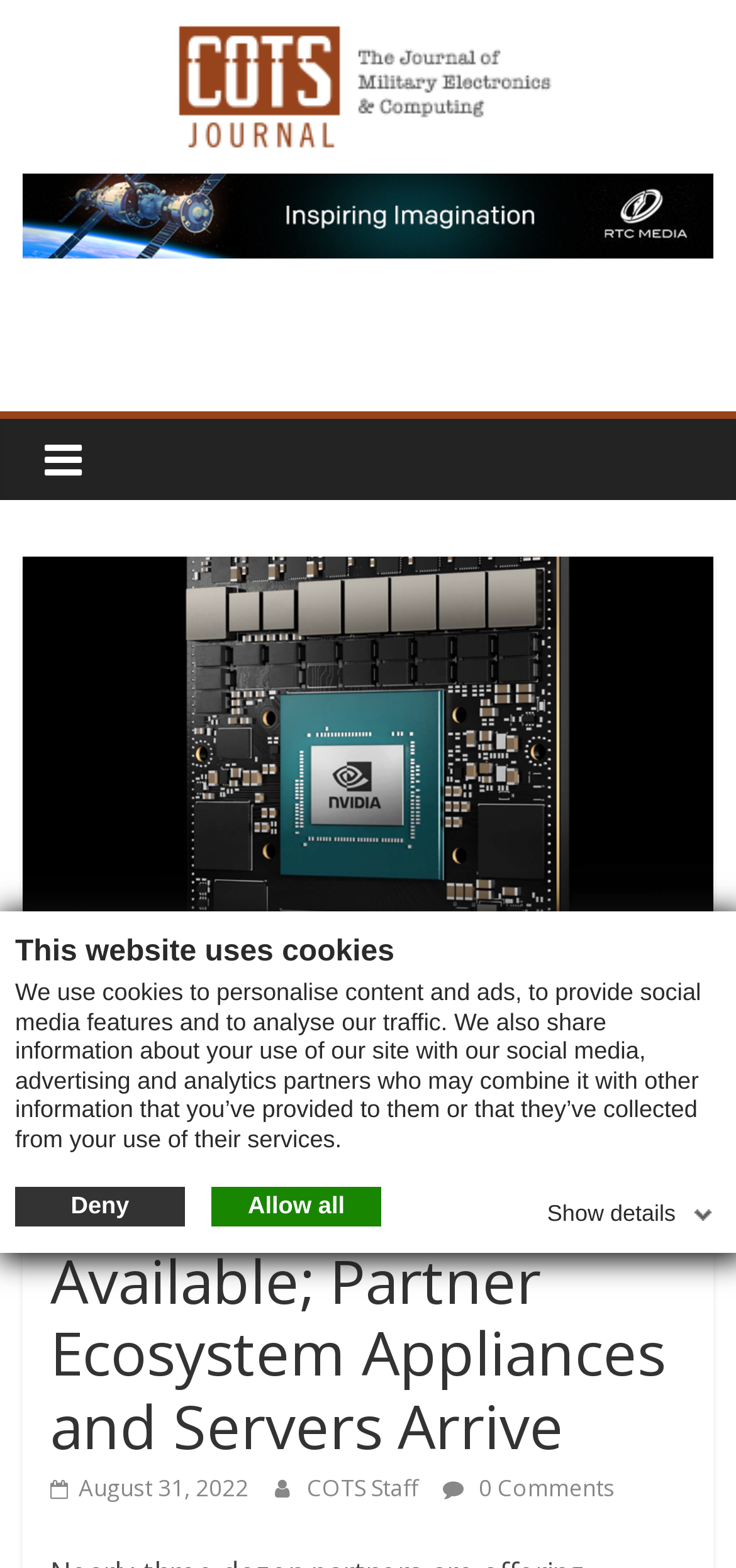Show me the bounding box coordinates of the clickable region to achieve the task as per the instruction: "Check the number of comments".

[0.602, 0.939, 0.835, 0.959]